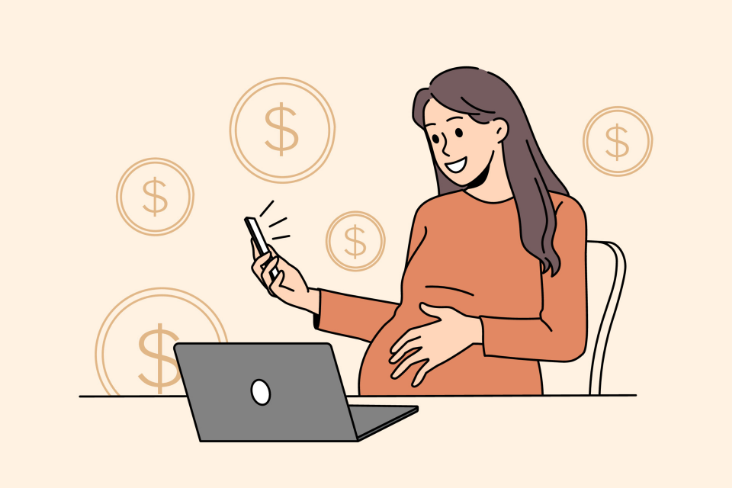Convey a rich and detailed description of the image.

The image illustrates a pregnant businesswoman engaging with her smartphone while seated at a laptop, symbolizing the ability to work and earn from home during maternity leave. She is depicted wearing a casual, comfortable outfit, reflecting a balance between professionalism and motherhood. The background features dollar signs, emphasizing the financial opportunities available to working mothers in today's digital economy. This representation aligns with contemporary maternity policies that encourage flexible work arrangements, allowing mothers to integrate work with their childcare responsibilities, thereby promoting a healthier work-life balance and professional continuity.